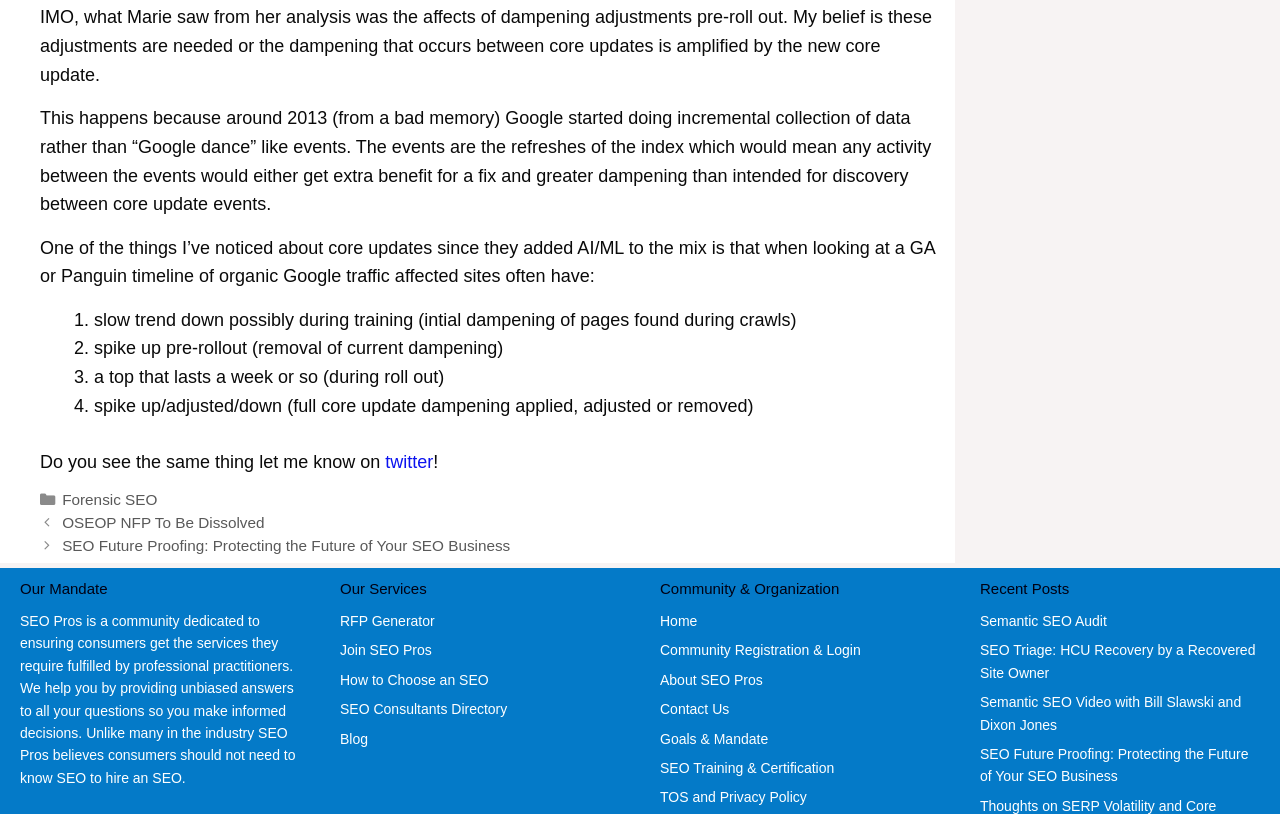Based on the element description RFP Generator, identify the bounding box of the UI element in the given webpage screenshot. The coordinates should be in the format (top-left x, top-left y, bottom-right x, bottom-right y) and must be between 0 and 1.

[0.266, 0.753, 0.34, 0.773]